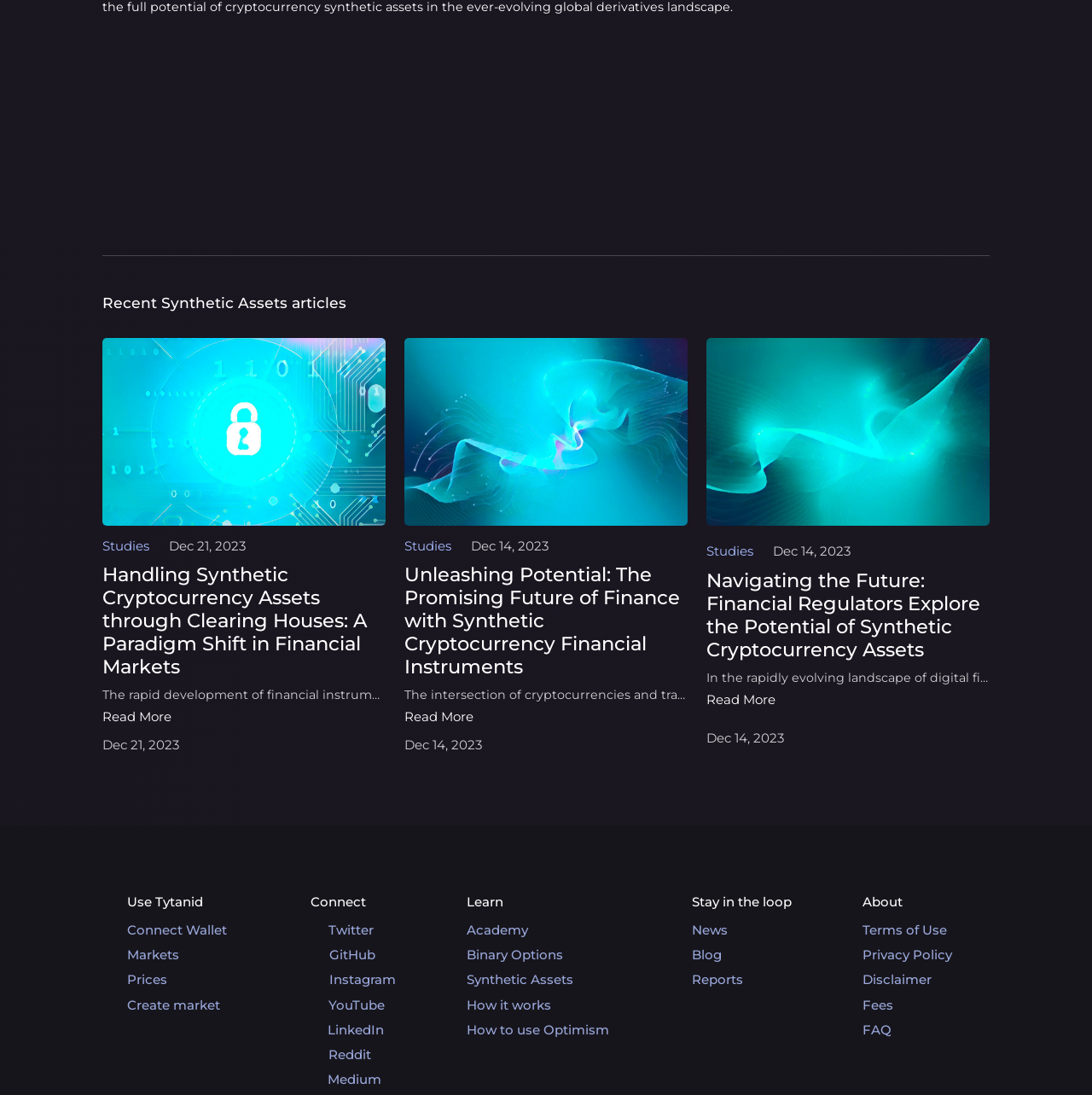Please use the details from the image to answer the following question comprehensively:
How many social media links are available?

I counted the number of social media links at the bottom of the page, which are Twitter, GitHub, Instagram, YouTube, LinkedIn, and Reddit.